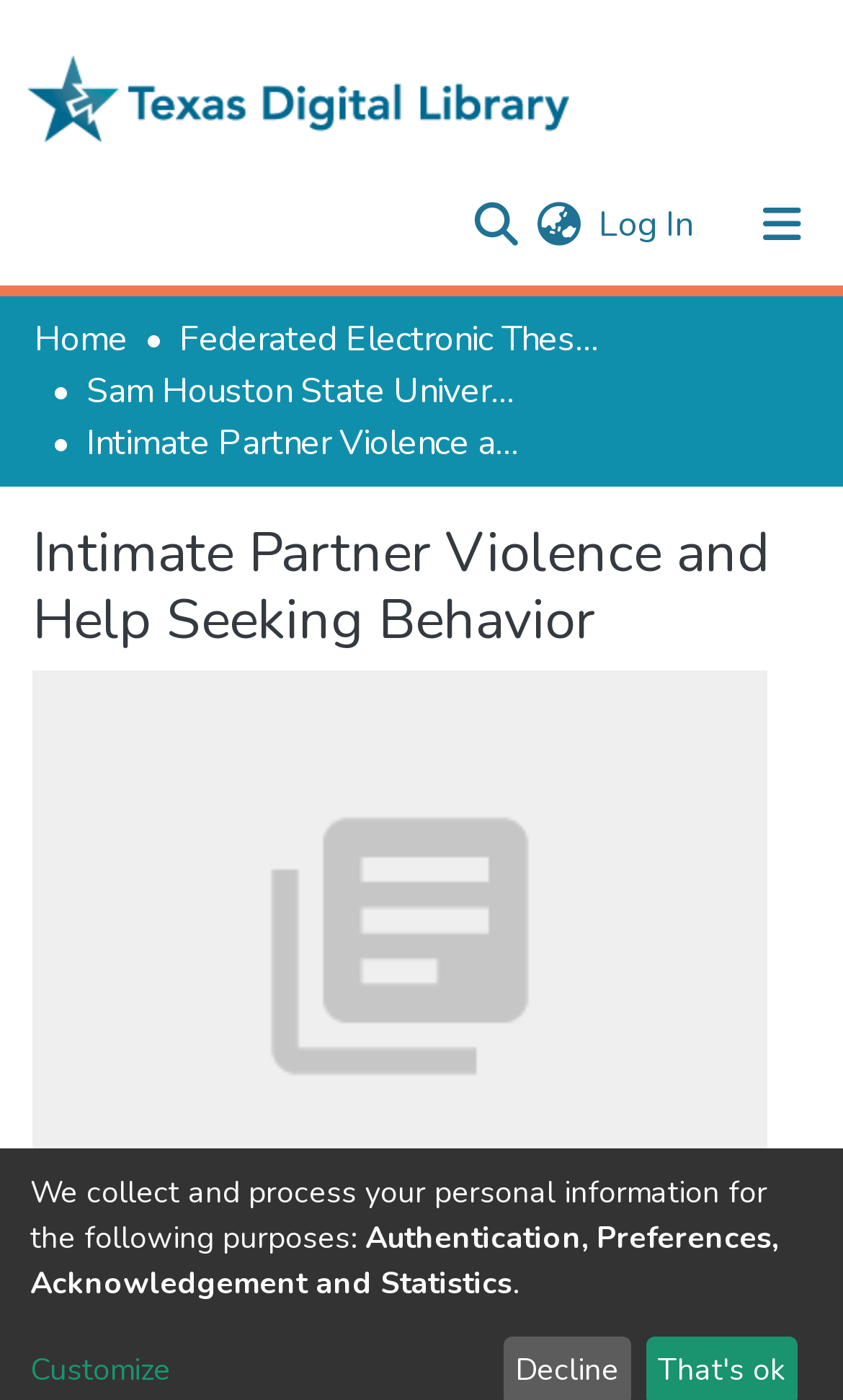Identify the bounding box coordinates of the part that should be clicked to carry out this instruction: "Switch language".

[0.631, 0.142, 0.695, 0.179]